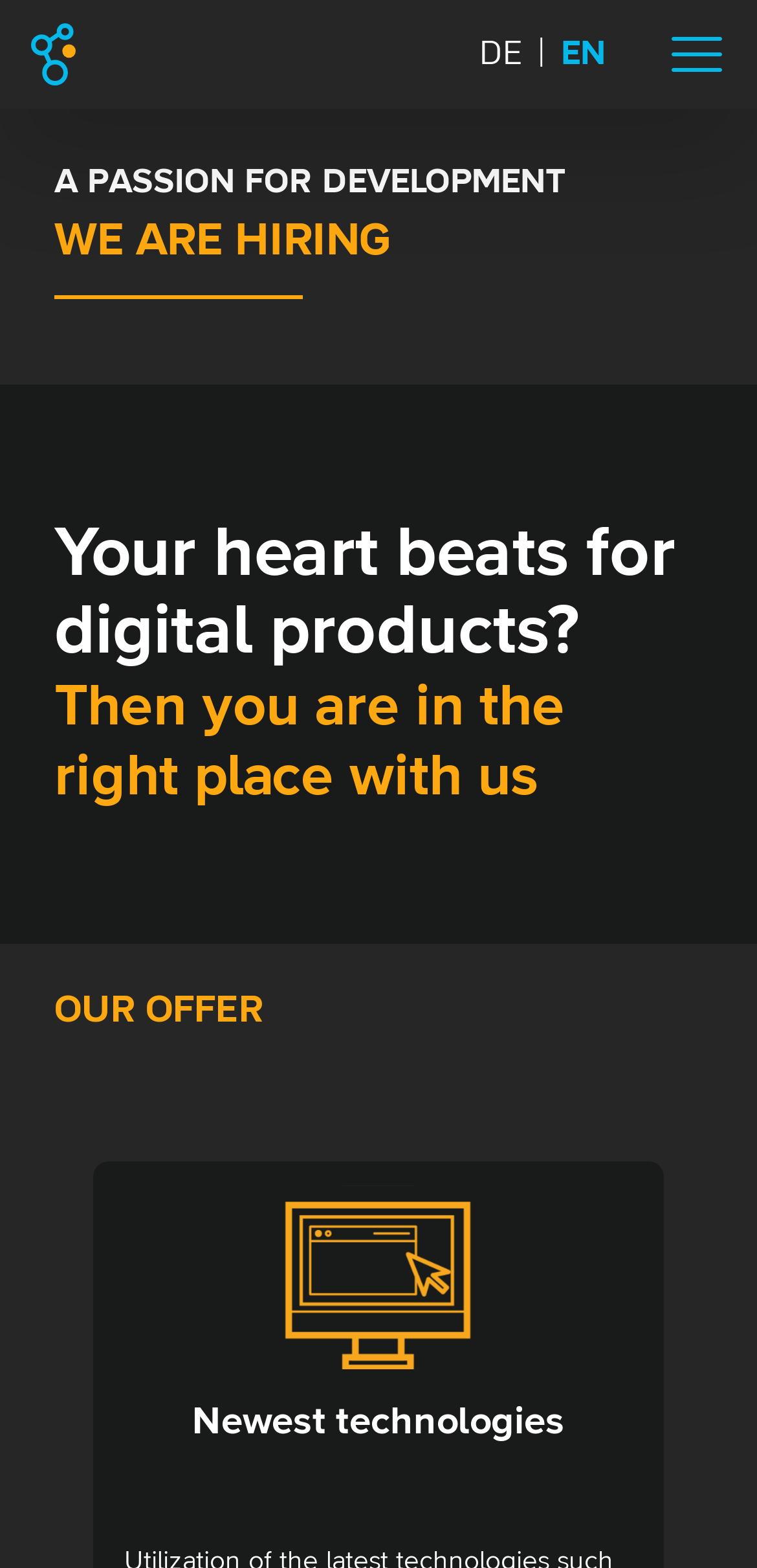Utilize the information from the image to answer the question in detail:
What is one of the benefits offered by the company?

One of the benefits offered by the company can be inferred from the heading 'Newest technologies' with a bounding box of [0.254, 0.889, 0.746, 0.969], which suggests that the company provides its employees with access to the latest technologies.